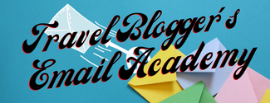Construct a detailed narrative about the image.

The image prominently features the title "Travel Blogger's Email Academy" written in an elegant, cursive font against a vibrant blue background. Accompanying the title are colorful envelopes in various shades, suggesting themes of communication and connection. This visual element underlines the importance of email marketing for travel bloggers looking to engage their audience and grow their online presence. The imagery evokes the excitement of travel and the personal touch that email correspondence can provide, making it a fitting visual for a program aimed at enhancing digital outreach in the travel blogging community.